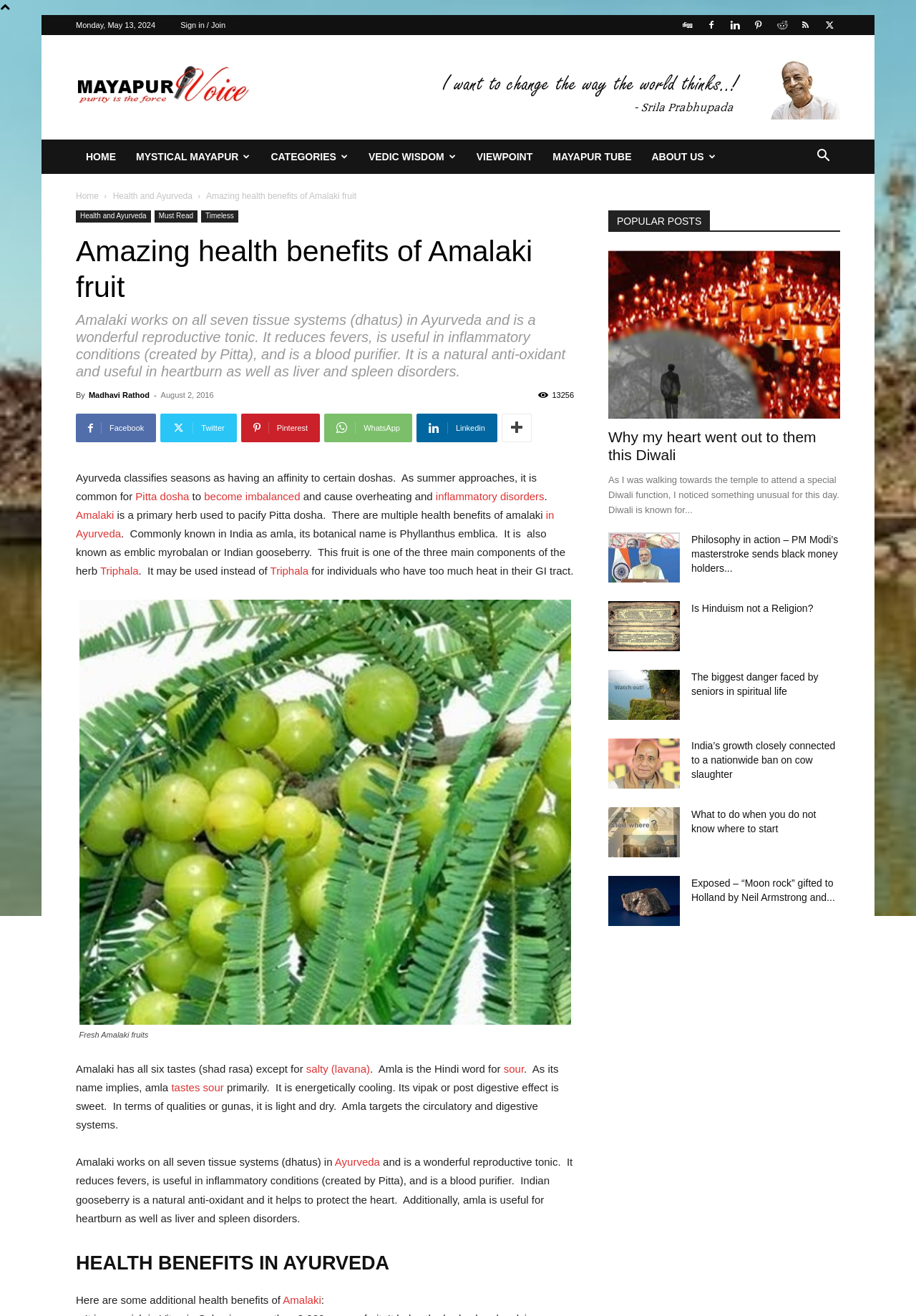Show the bounding box coordinates for the element that needs to be clicked to execute the following instruction: "Search for a book". Provide the coordinates in the form of four float numbers between 0 and 1, i.e., [left, top, right, bottom].

None